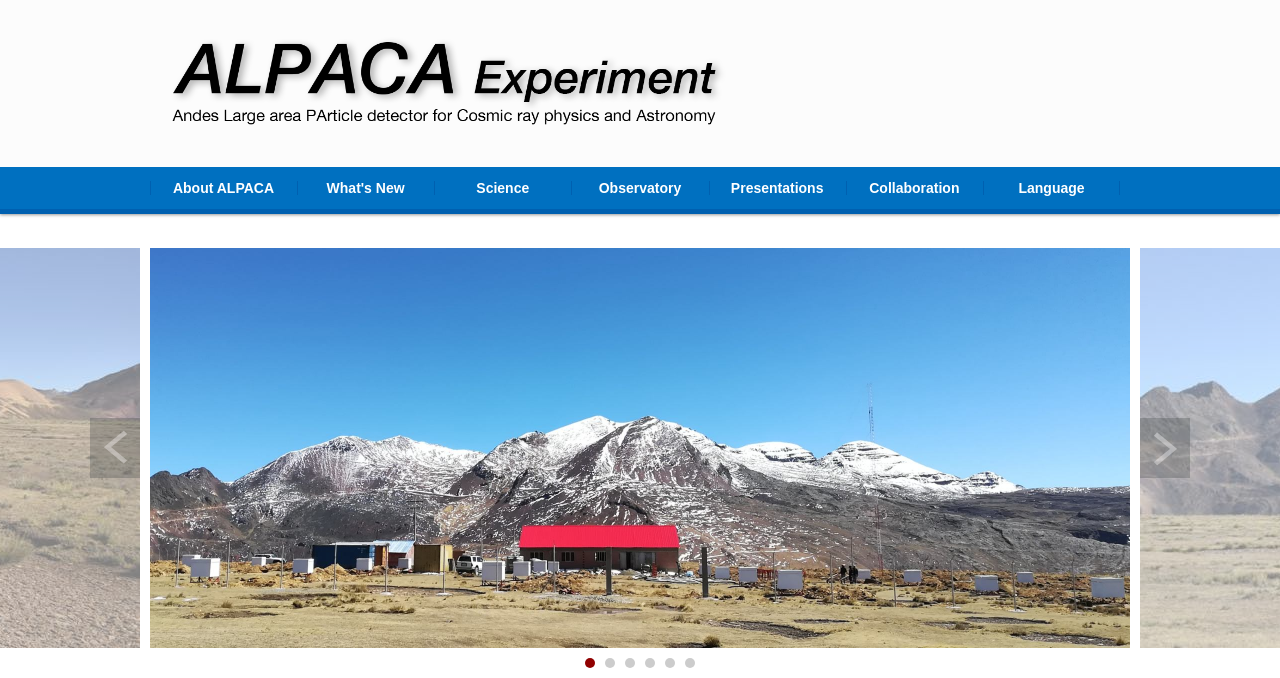Determine the bounding box coordinates of the section to be clicked to follow the instruction: "Switch to Japanese language". The coordinates should be given as four float numbers between 0 and 1, formatted as [left, top, right, bottom].

[0.714, 0.309, 0.875, 0.371]